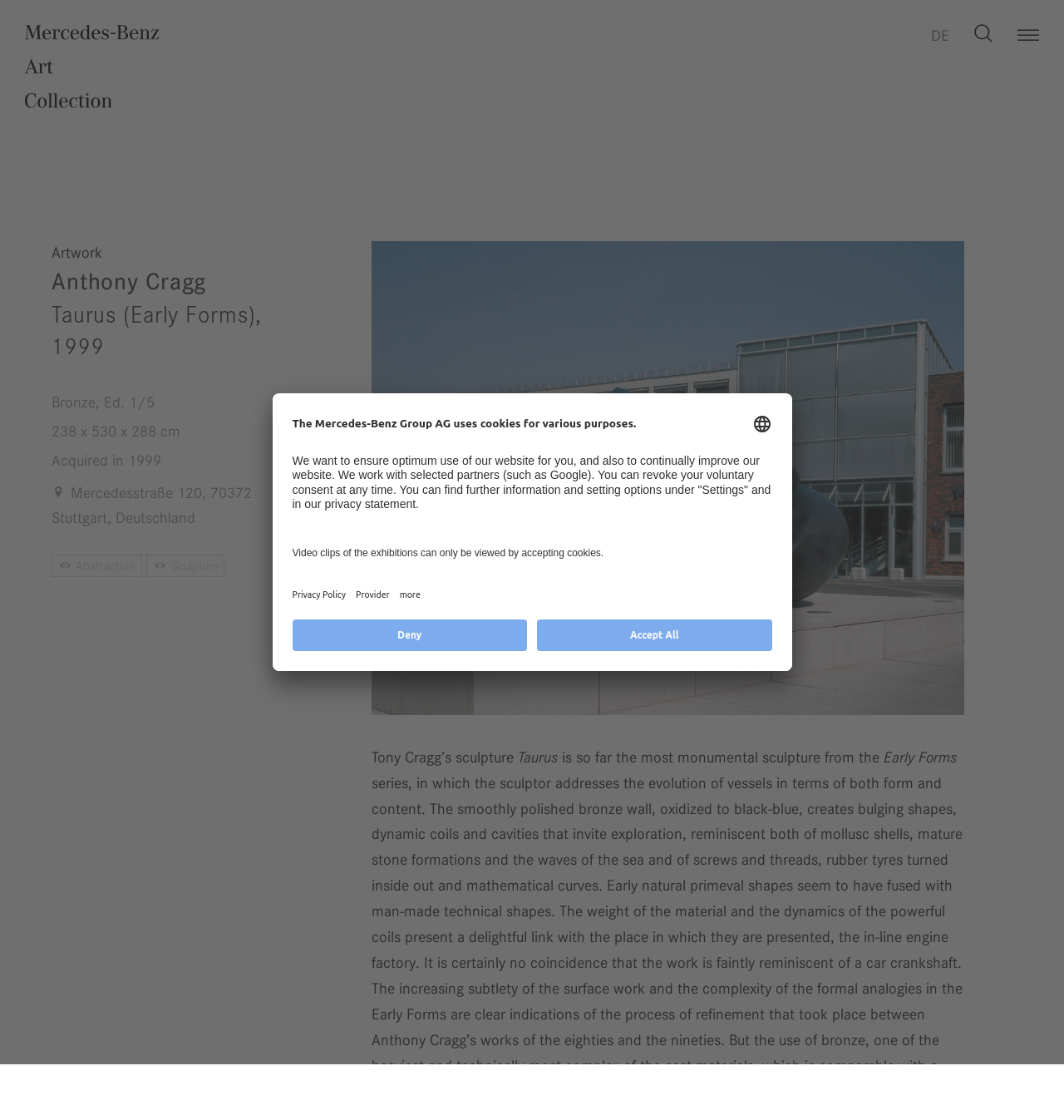Determine the main headline of the webpage and provide its text.

Anthony Cragg

Taurus (Early Forms), 1999